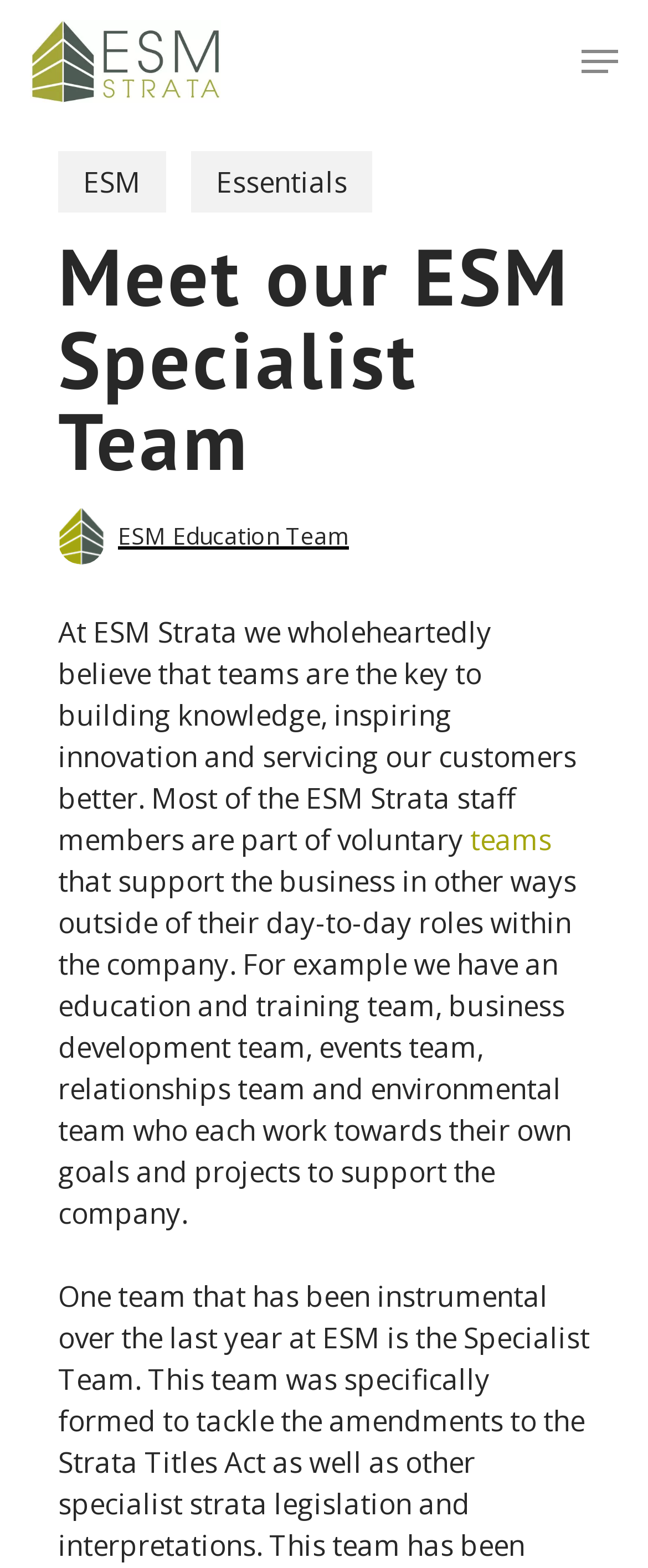Describe every aspect of the webpage comprehensively.

The webpage is about the ESM Specialist Team at Exclusive Strata Management. At the top left, there is a link to the company's homepage, accompanied by an image with the company's logo. On the top right, there is a navigation menu that is not expanded by default.

Below the navigation menu, there is a heading that reads "Meet our ESM Specialist Team". To the right of the heading, there is a small image. Underneath the heading, there is a section that describes the team's philosophy, stating that teams are essential for building knowledge, innovation, and customer service. This section also mentions that many staff members are part of voluntary teams that support the business in various ways.

There are several links on the page, including one to the "ESM Education Team" and another to the word "teams" within the descriptive text. The links "ESM" and "Essentials" are positioned near the top of the page, but their exact purpose is unclear. Overall, the page appears to be an introduction to the ESM Specialist Team and their role within Exclusive Strata Management.